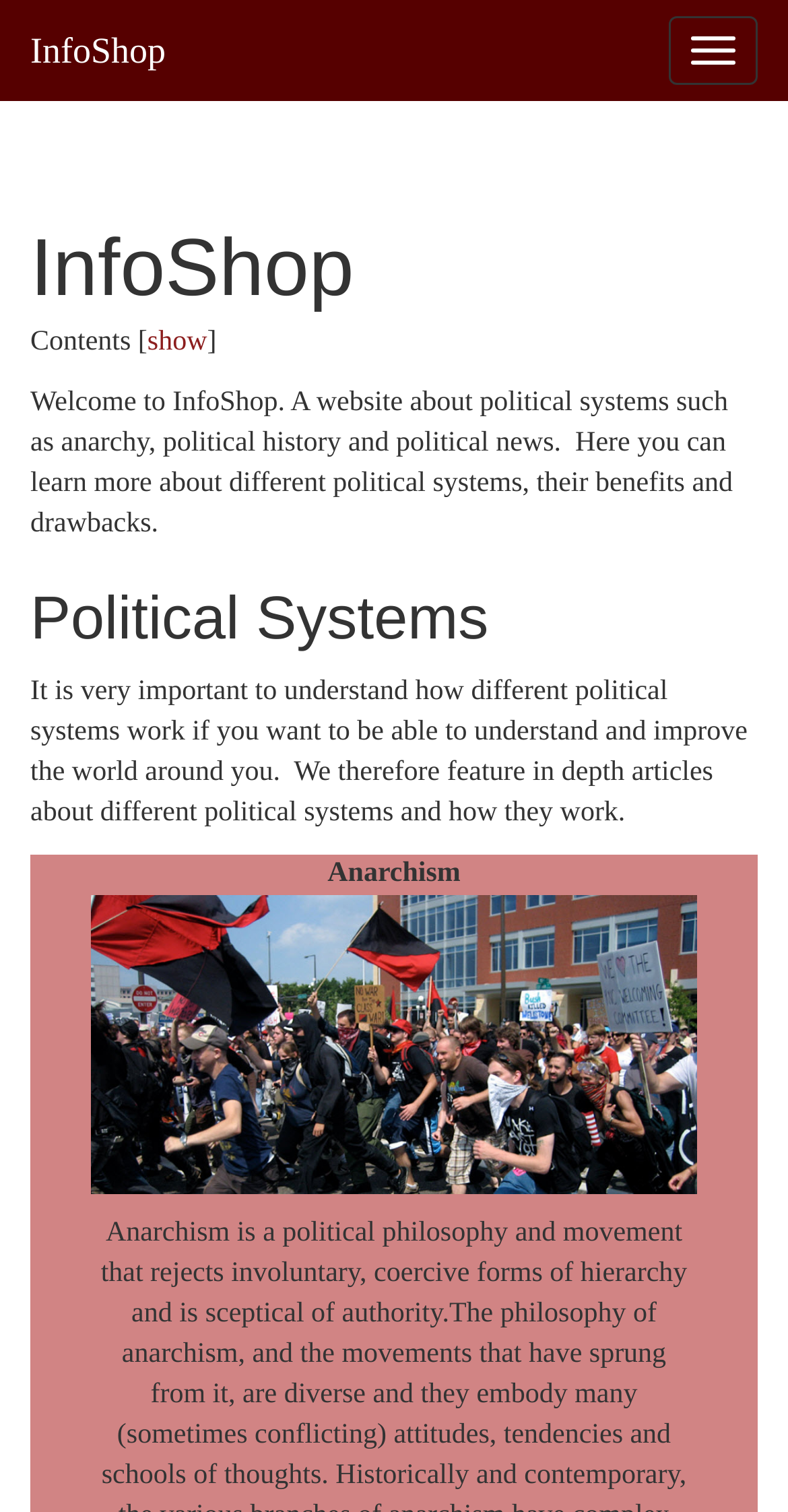From the screenshot, find the bounding box of the UI element matching this description: "Toggle navigation". Supply the bounding box coordinates in the form [left, top, right, bottom], each a float between 0 and 1.

[0.849, 0.011, 0.962, 0.056]